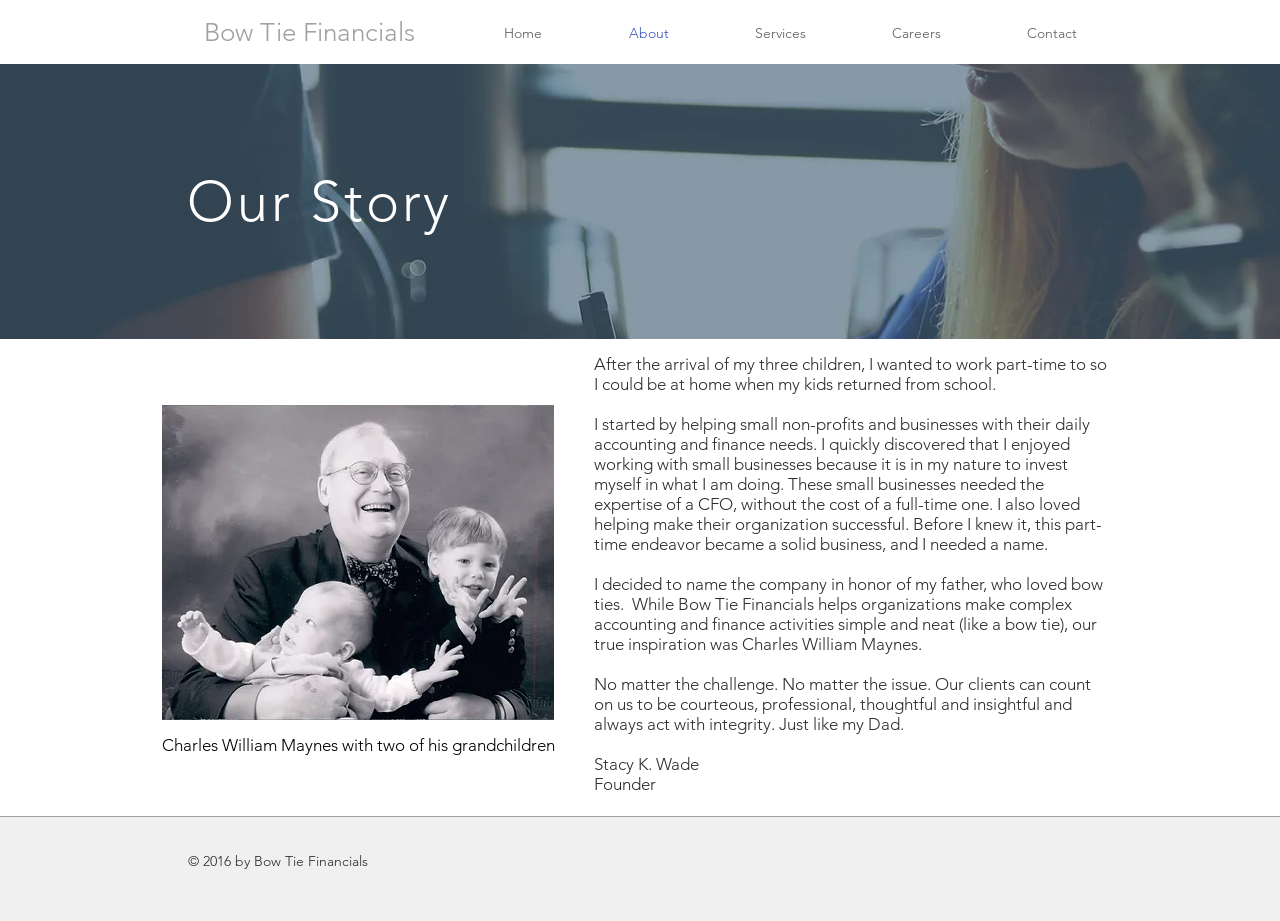Who is the founder of the company?
Can you provide an in-depth and detailed response to the question?

The founder of the company is mentioned in the static text 'Stacy K. Wade' which is followed by the static text 'Founder' below the main story section.